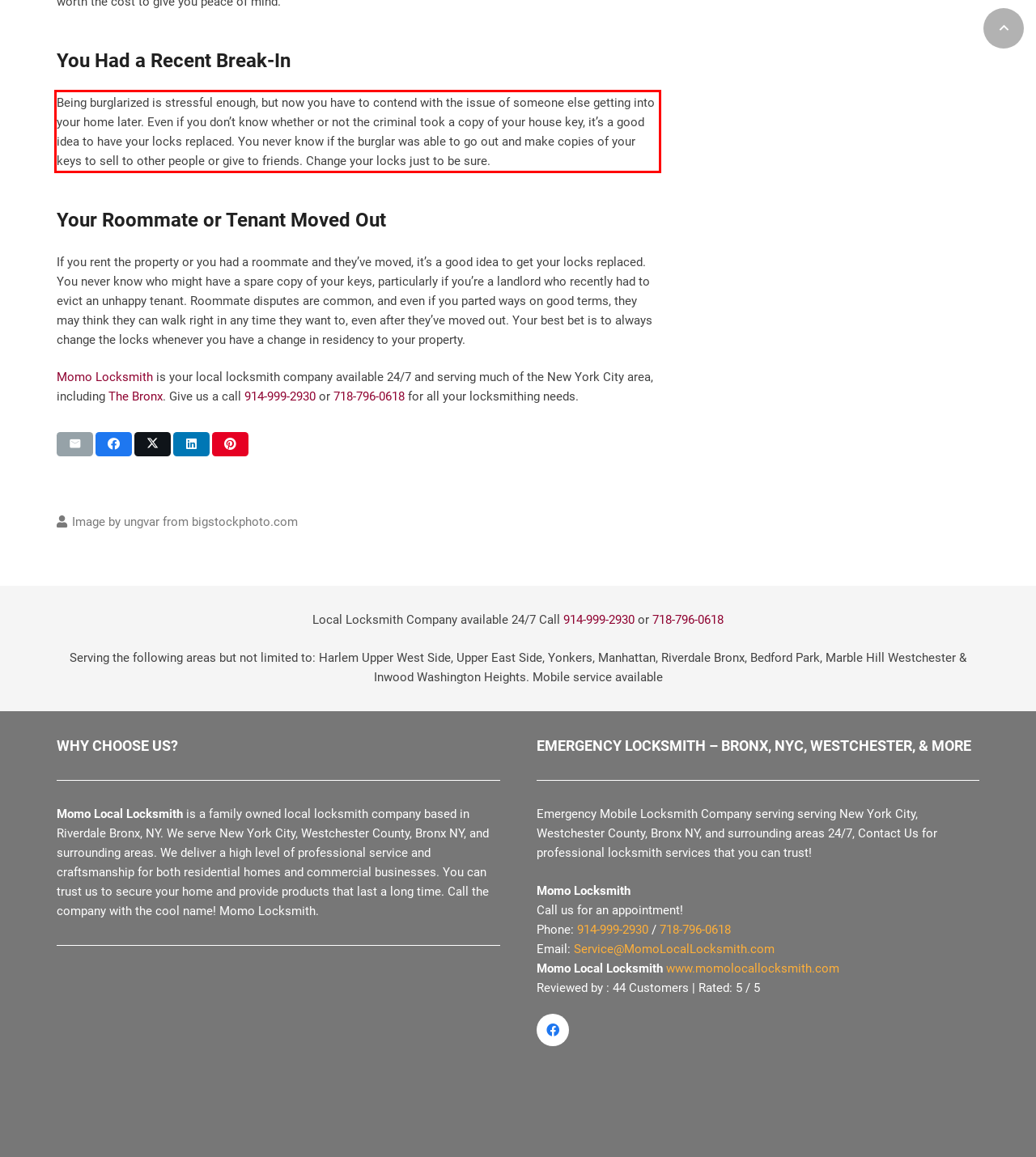You are looking at a screenshot of a webpage with a red rectangle bounding box. Use OCR to identify and extract the text content found inside this red bounding box.

Being burglarized is stressful enough, but now you have to contend with the issue of someone else getting into your home later. Even if you don’t know whether or not the criminal took a copy of your house key, it’s a good idea to have your locks replaced. You never know if the burglar was able to go out and make copies of your keys to sell to other people or give to friends. Change your locks just to be sure.